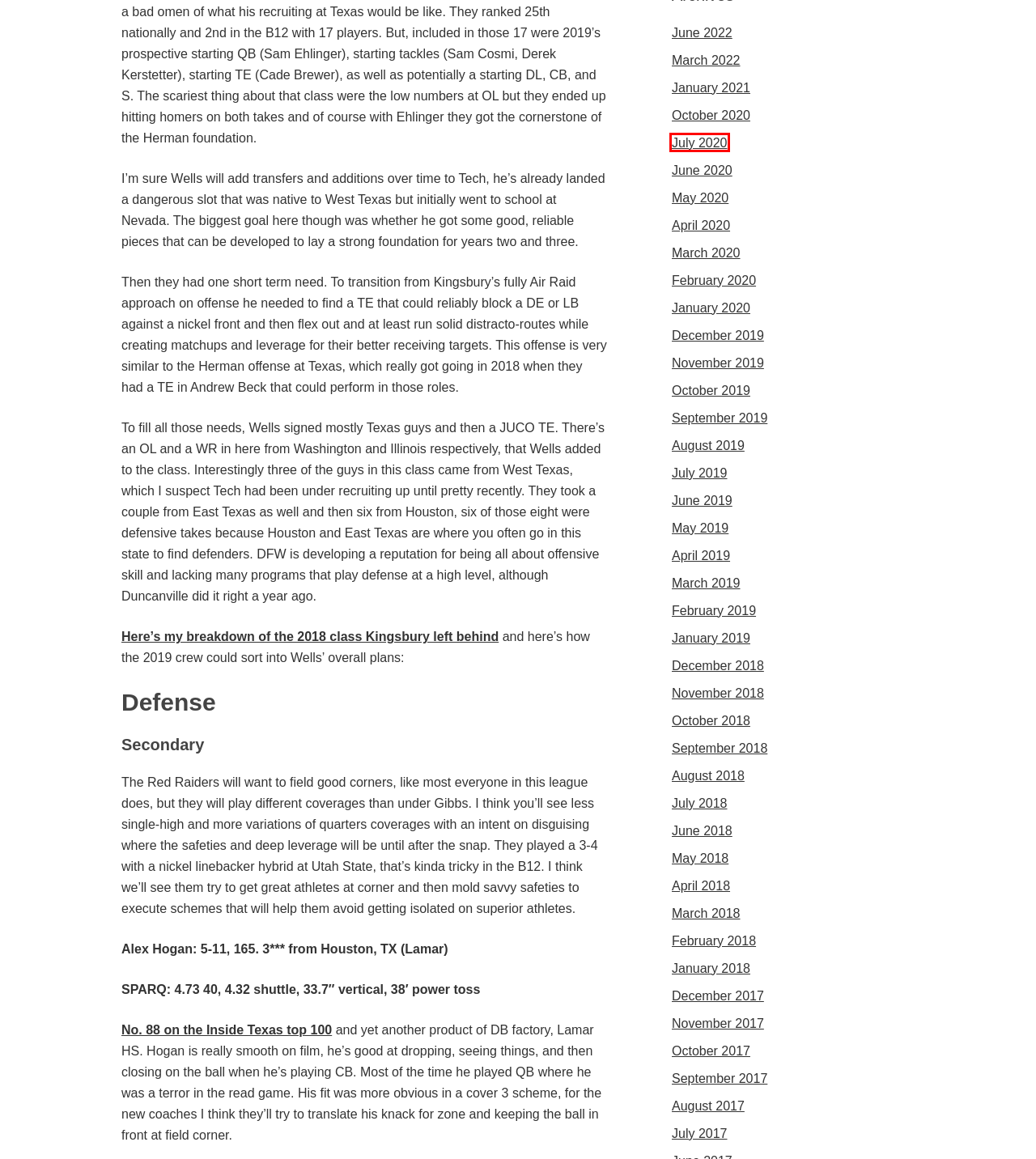You see a screenshot of a webpage with a red bounding box surrounding an element. Pick the webpage description that most accurately represents the new webpage after interacting with the element in the red bounding box. The options are:
A. October 2017 – Concerning Sports
B. July 2020 – Concerning Sports
C. June 2020 – Concerning Sports
D. June 2018 – Concerning Sports
E. February 2018 – Concerning Sports
F. July 2017 – Concerning Sports
G. November 2018 – Concerning Sports
H. October 2020 – Concerning Sports

B